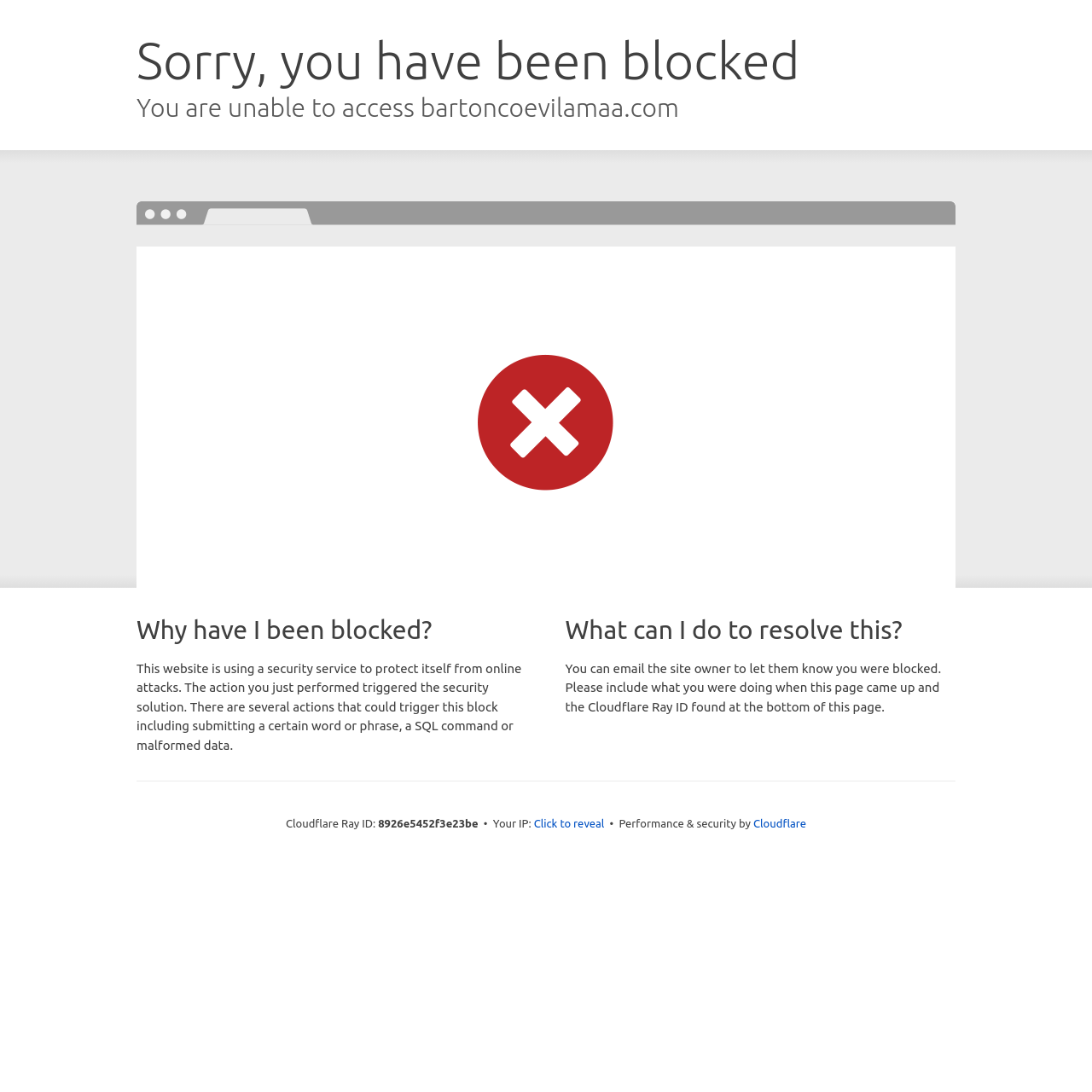What can be done to resolve the issue?
Answer the question with a single word or phrase derived from the image.

Email site owner